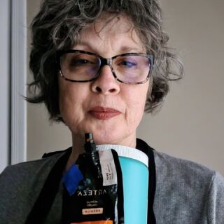What is Patty's hairstyle like?
Please provide an in-depth and detailed response to the question.

The caption describes Patty's hairstyle as contemporary, which implies that it is modern and stylish, fitting her artistic personality.